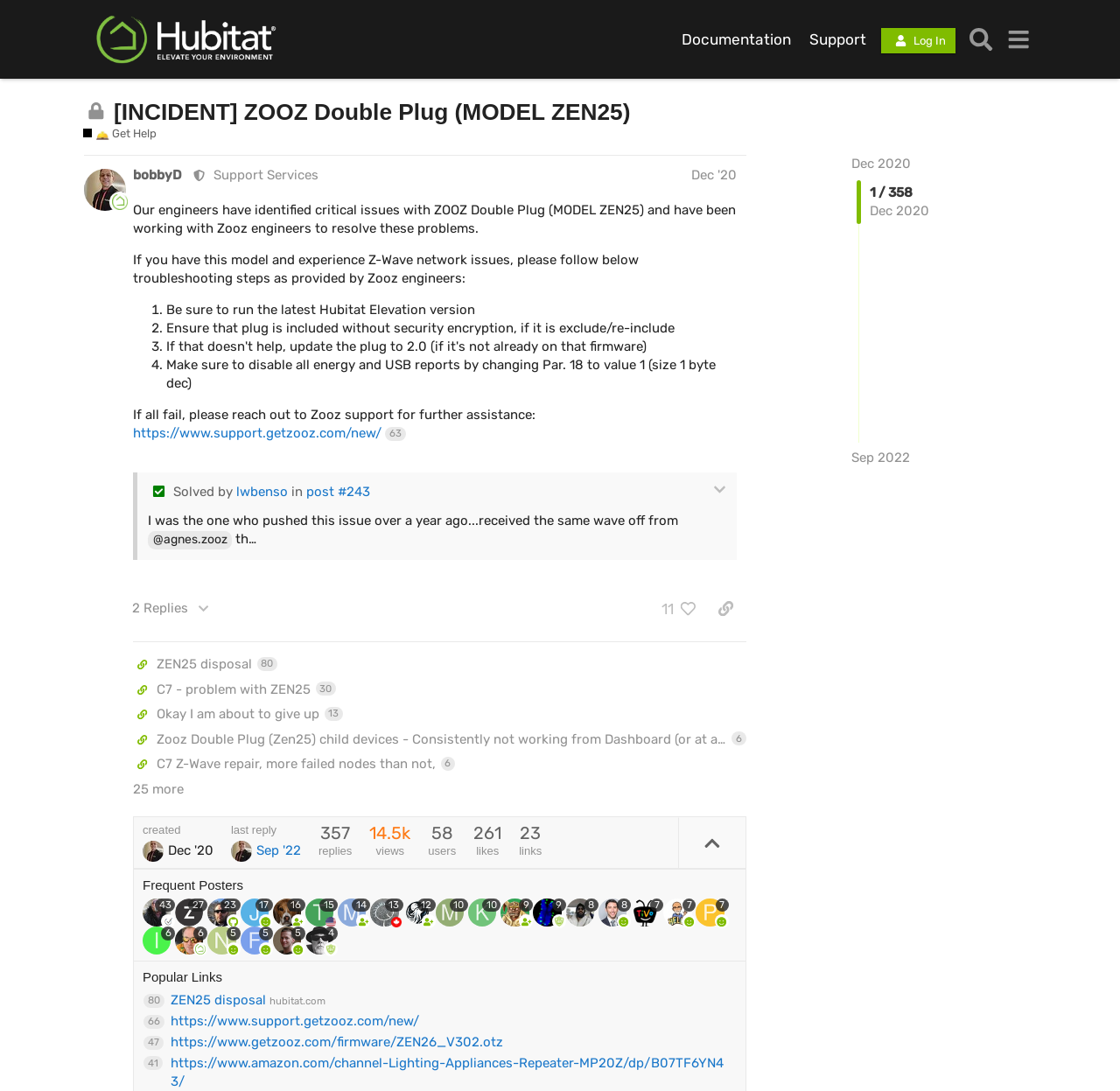Find the bounding box of the web element that fits this description: "7".

[0.563, 0.824, 0.592, 0.849]